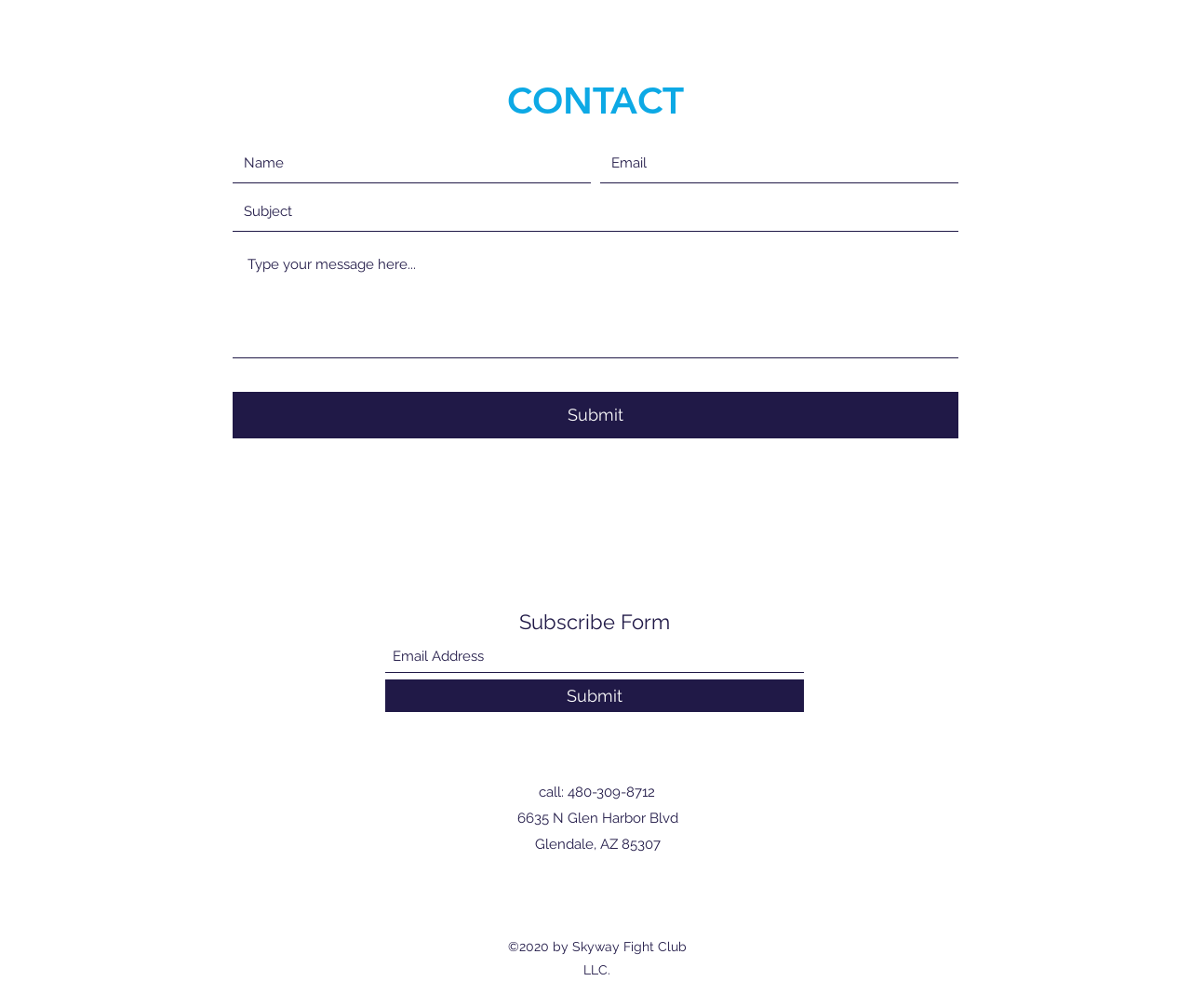Respond to the question below with a single word or phrase: What is the purpose of the 'Subscribe Form' section?

To subscribe with an email address